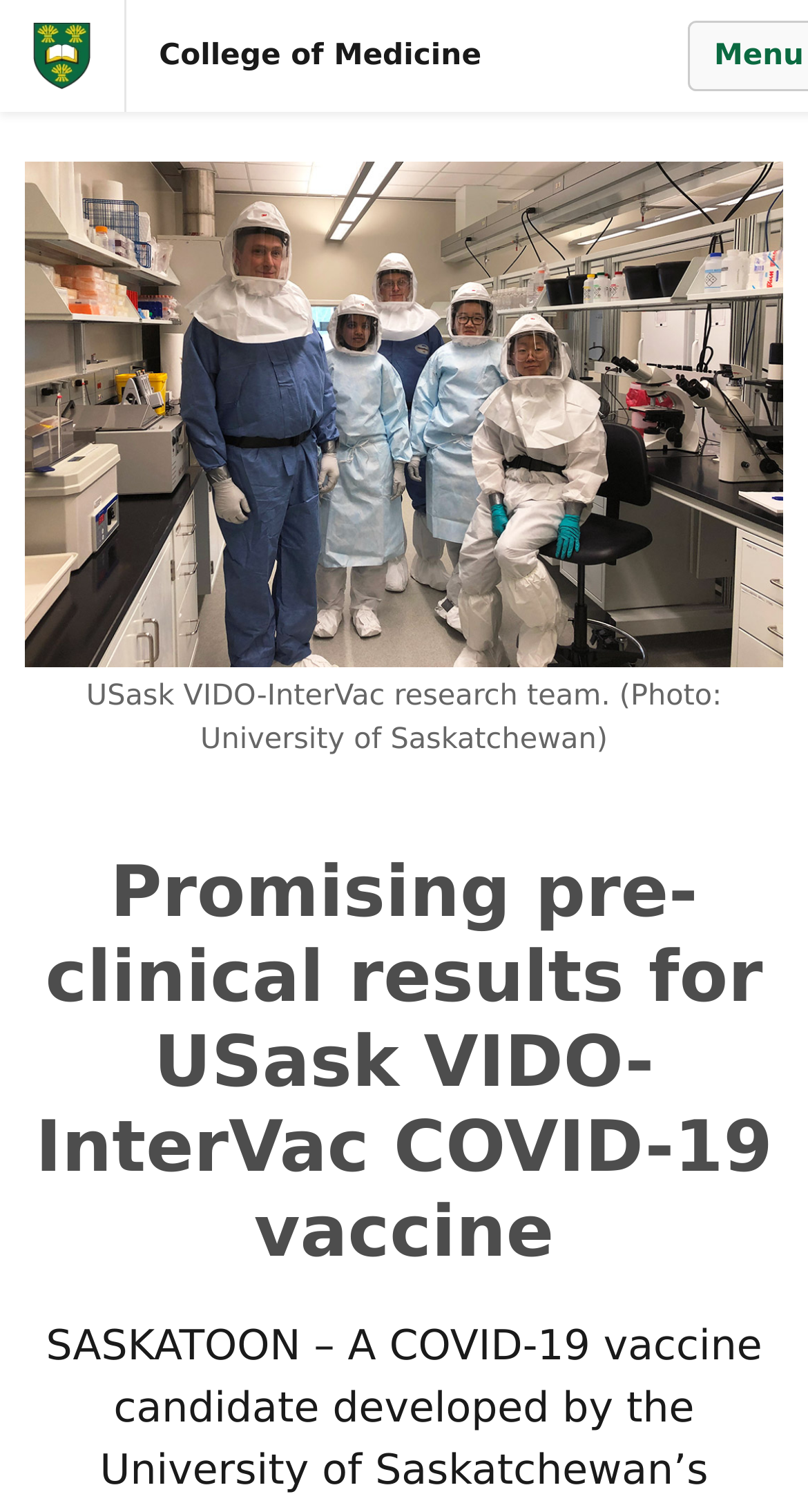What is the caption of the figure?
Answer with a single word or phrase by referring to the visual content.

USask VIDO-InterVac research team